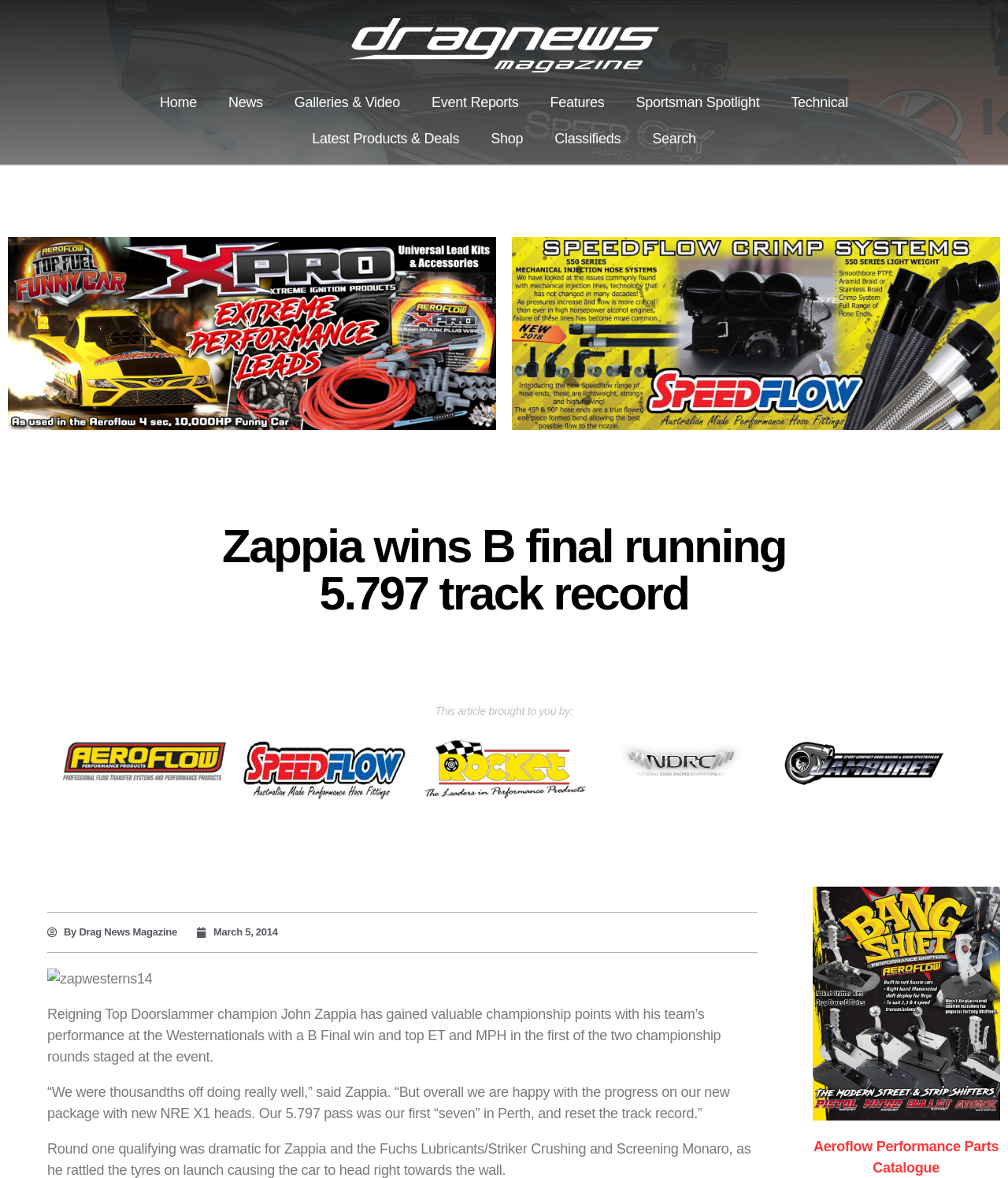Give a short answer using one word or phrase for the question:
What is the name of the car driven by John Zappia?

Monaro